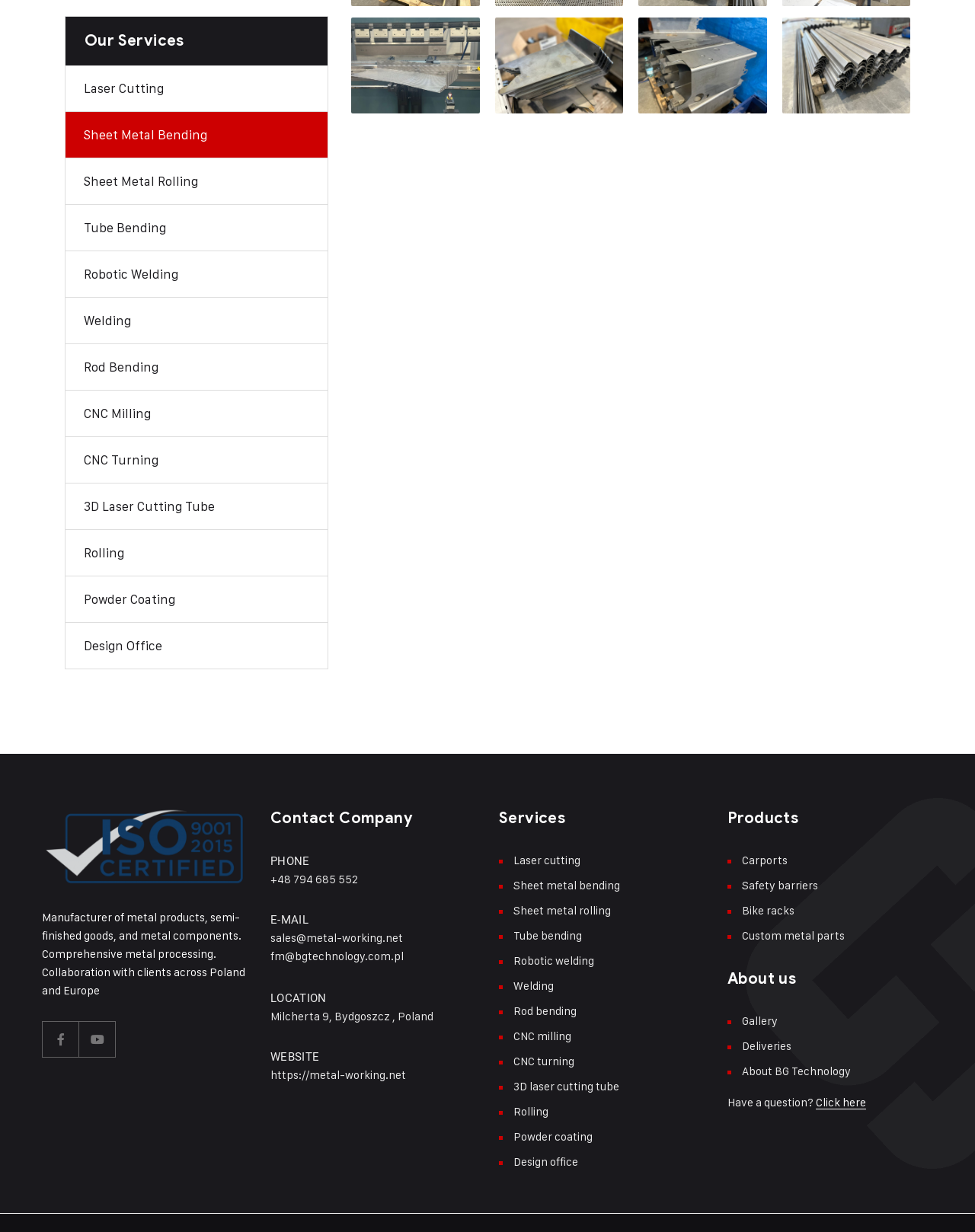Locate the bounding box coordinates of the element that needs to be clicked to carry out the instruction: "Learn about Sheet Metal Bending". The coordinates should be given as four float numbers ranging from 0 to 1, i.e., [left, top, right, bottom].

[0.508, 0.014, 0.639, 0.092]